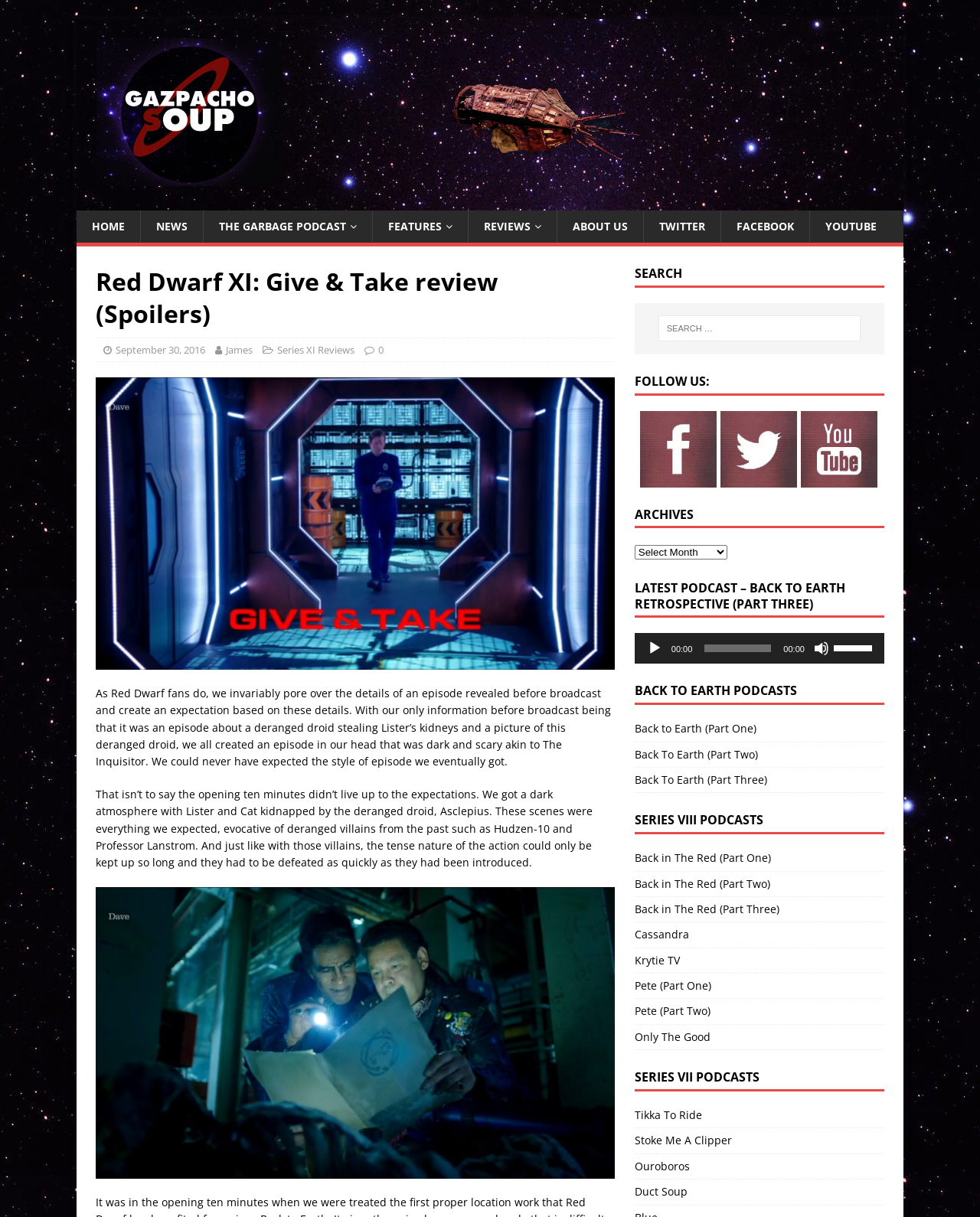Using the description "Stoke Me A Clipper", predict the bounding box of the relevant HTML element.

[0.647, 0.927, 0.902, 0.948]